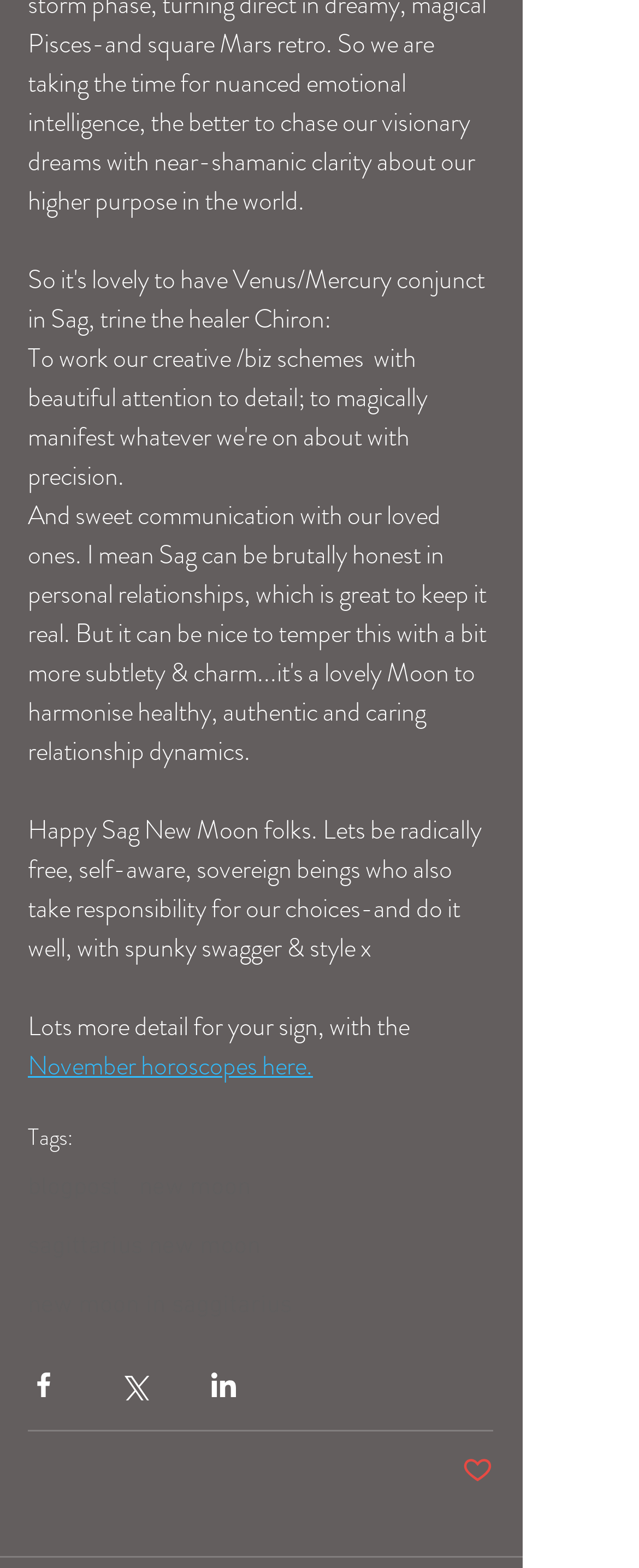What is the purpose of the 'Post not marked as liked' button?
Refer to the image and provide a one-word or short phrase answer.

To like a post